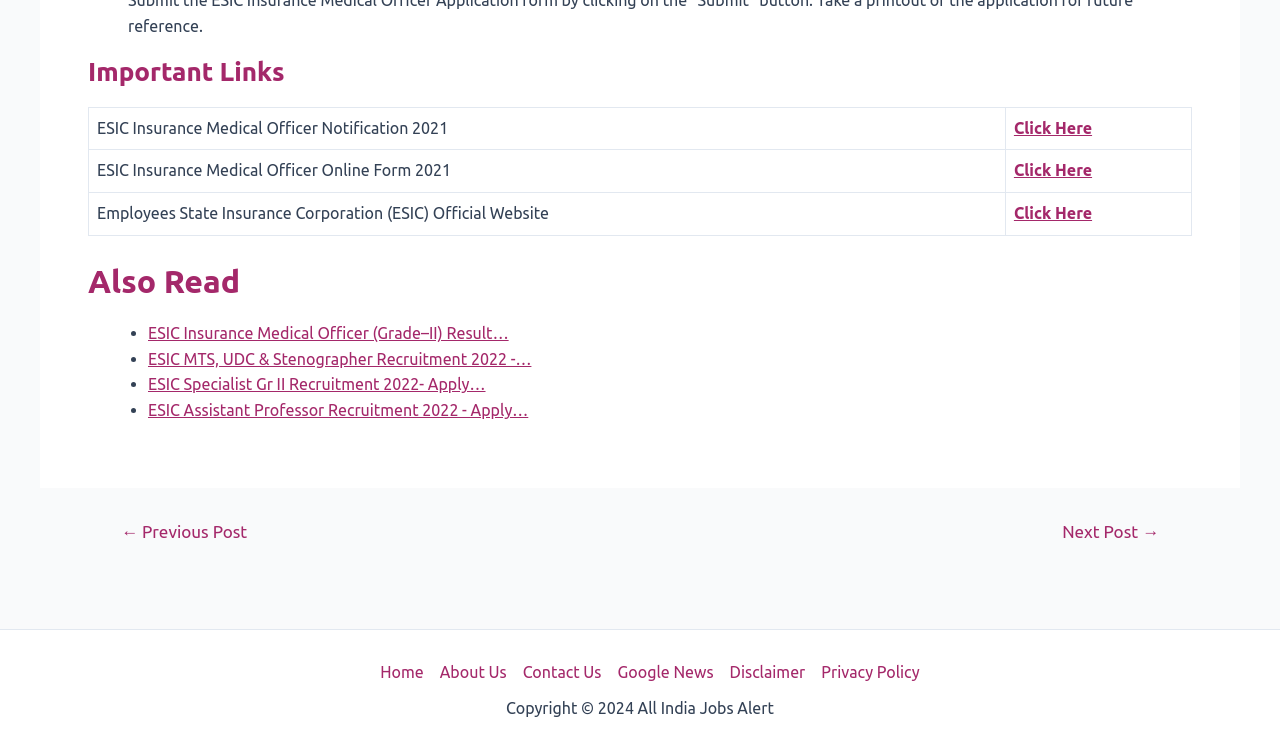Answer briefly with one word or phrase:
What is the navigation section at the bottom?

Site Navigation